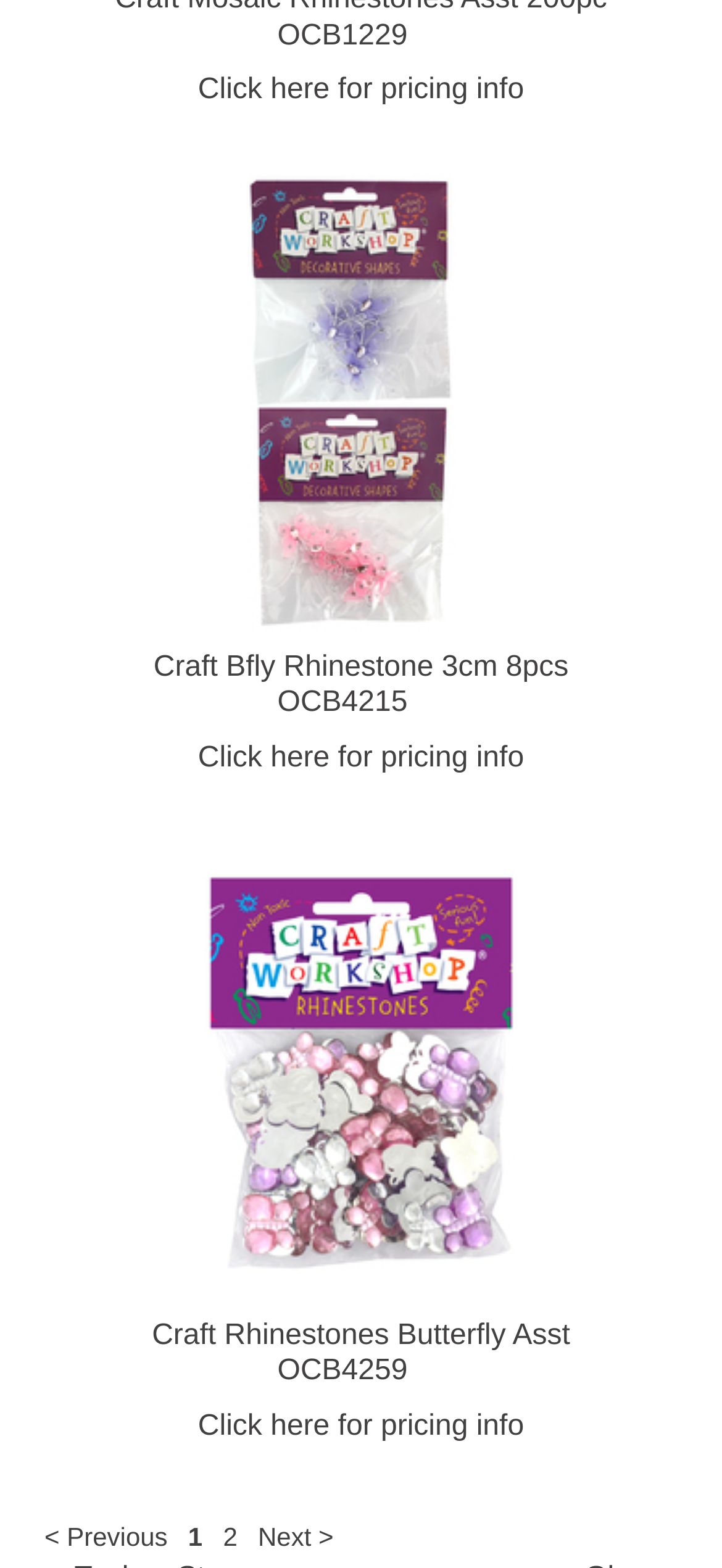What is the purpose of the links at the bottom?
Please give a well-detailed answer to the question.

I analyzed the links at the bottom of the page and noticed that they have text like '< Previous', '1', '2', and 'Next >'. This suggests that they are used for pagination, allowing users to navigate through multiple pages of products.